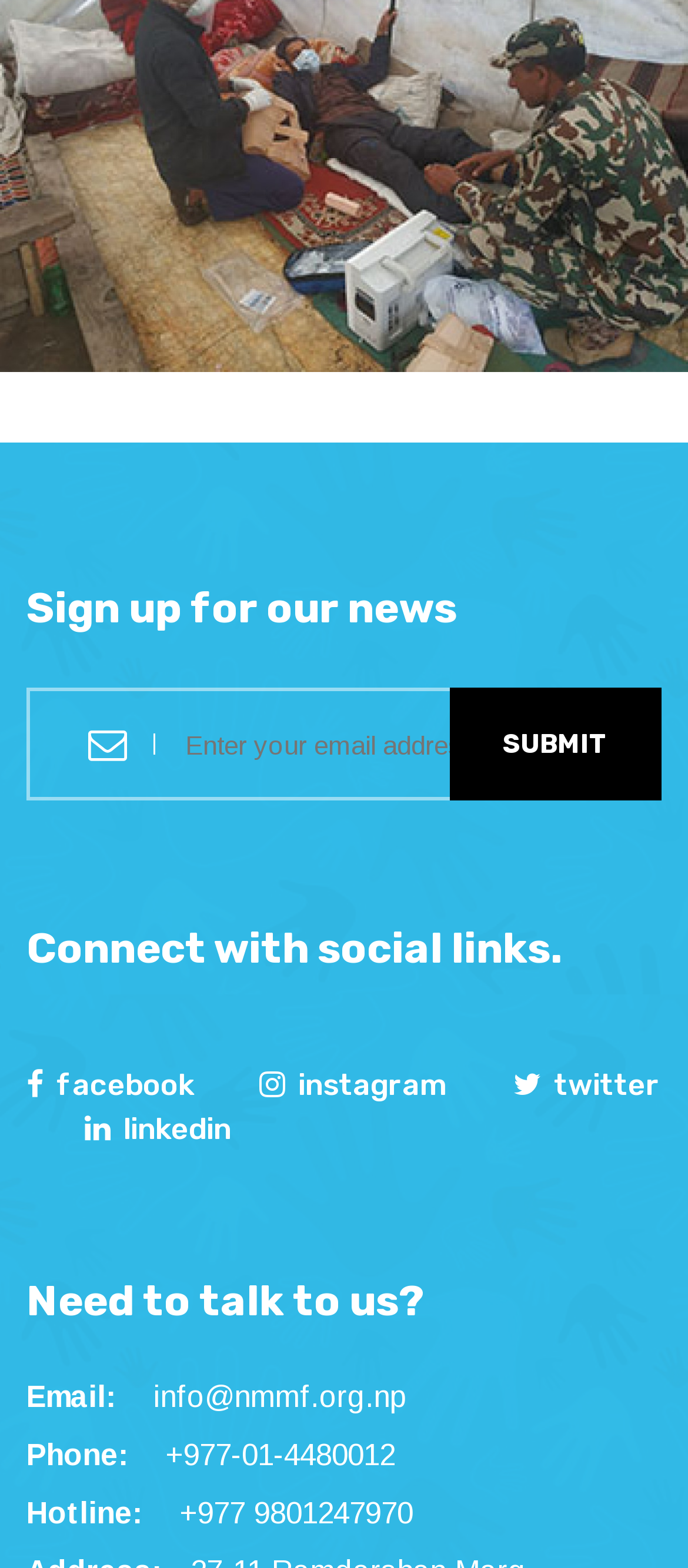Extract the bounding box of the UI element described as: "facebook".

[0.038, 0.678, 0.282, 0.707]